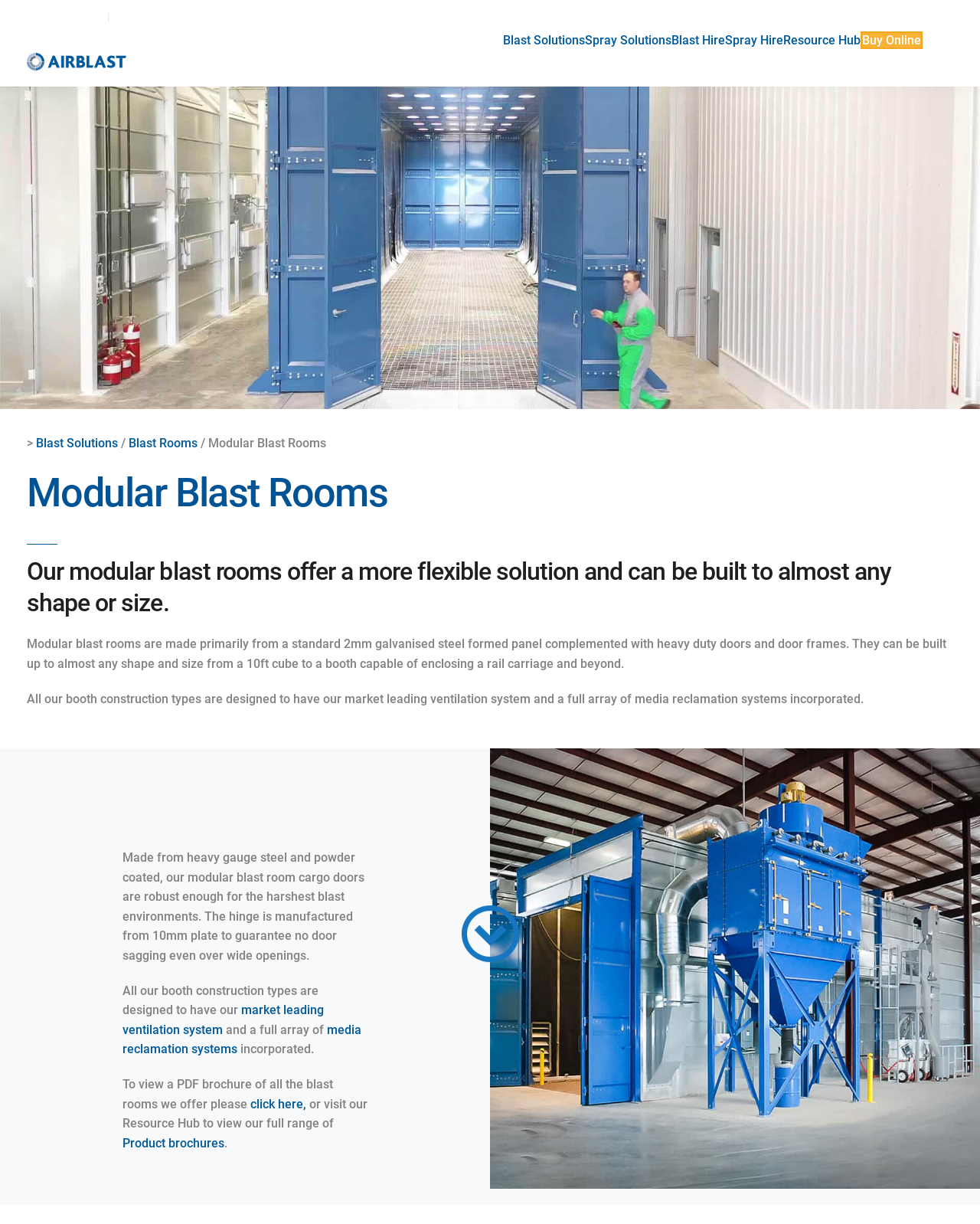Locate the UI element described by Blast Room Dust Extraction and provide its bounding box coordinates. Use the format (top-left x, top-left y, bottom-right x, bottom-right y) with all values as floating point numbers between 0 and 1.

[0.027, 0.39, 0.179, 0.402]